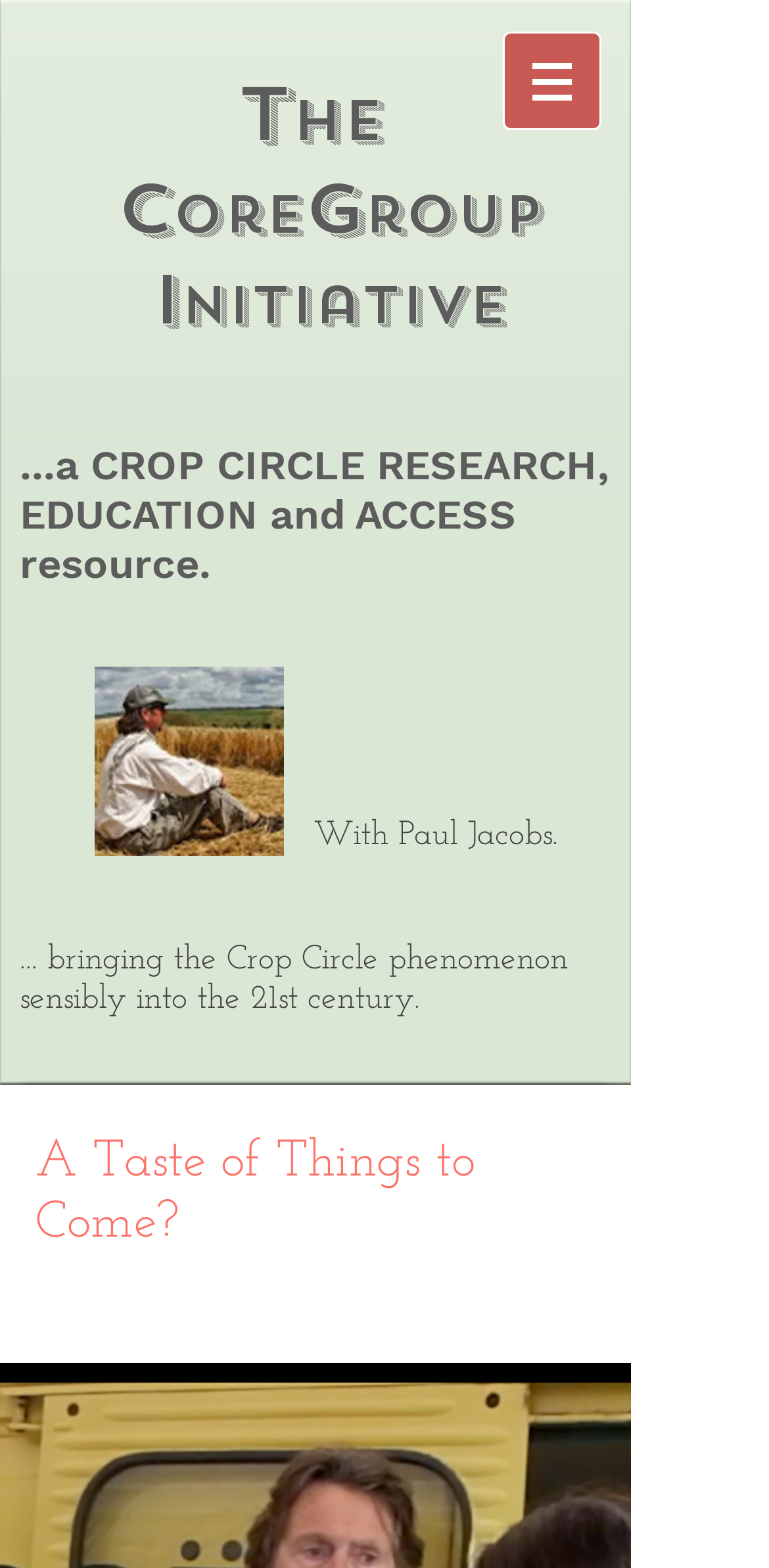Who is associated with the website?
Utilize the image to construct a detailed and well-explained answer.

I found a StaticText element with the text 'With Paul Jacobs.' which suggests that Paul Jacobs is associated with the website, possibly as the author or creator.